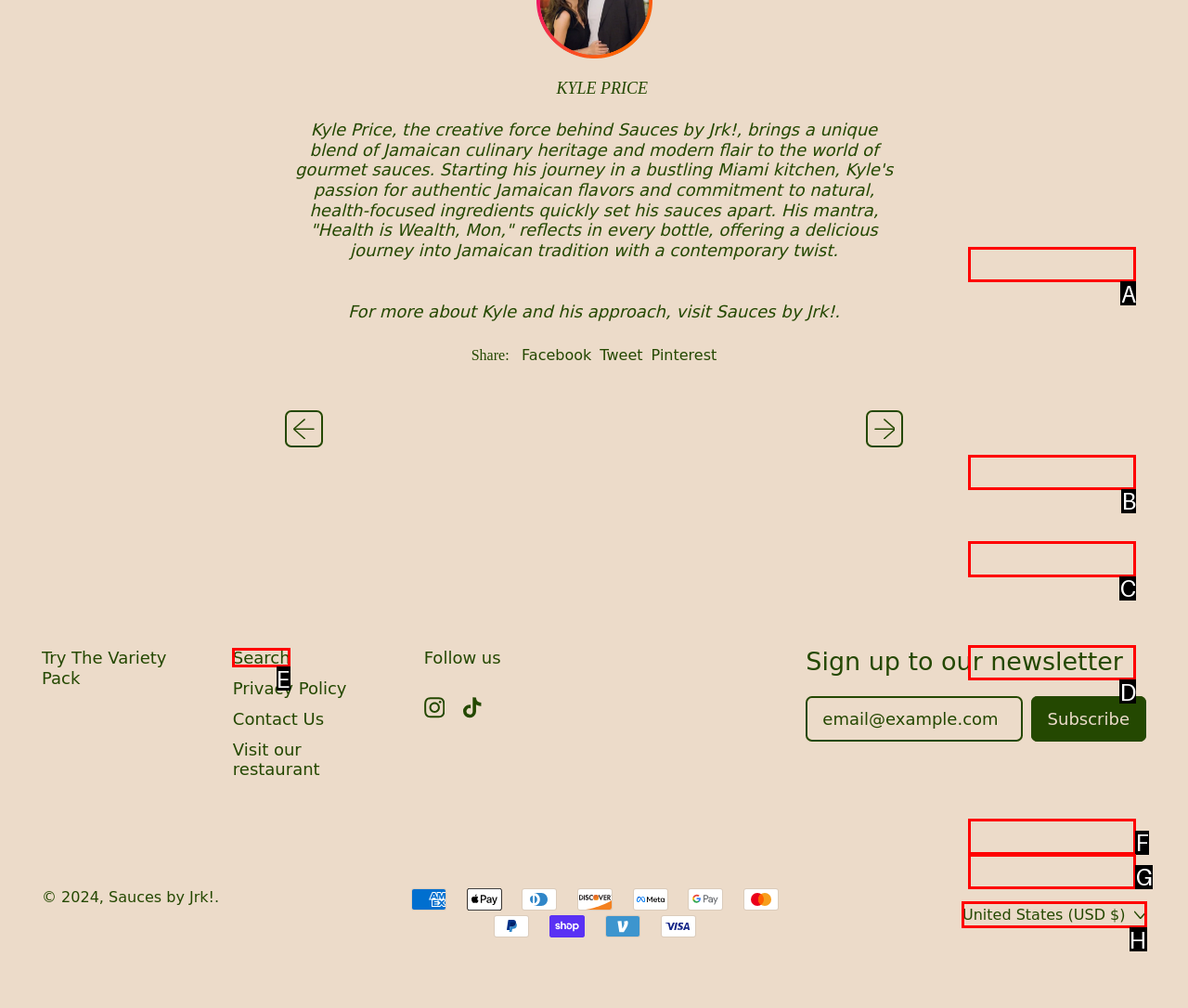Tell me the letter of the UI element I should click to accomplish the task: Read about Chinese Culture based on the choices provided in the screenshot.

None